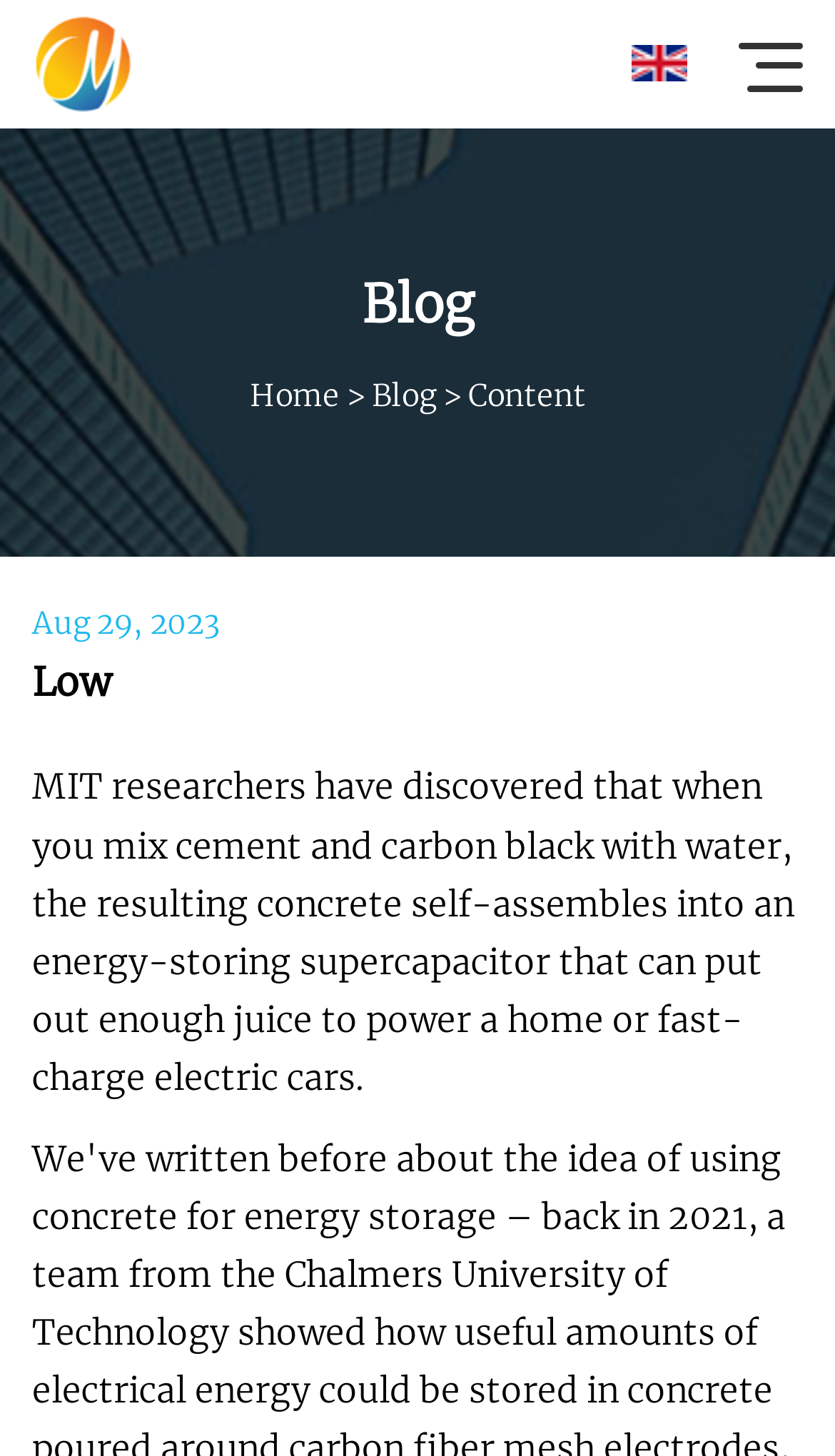Detail the various sections and features of the webpage.

The webpage is about a company called Hunan Concrete Slab Inc., with a focus on a specific topic, "Low". At the top left corner, there is a link to the company's homepage, accompanied by a small image with the company's name. On the top right corner, there is a language selection option.

Below the top section, there is a large banner image that spans the entire width of the page. Underneath the banner, there is a heading that reads "Blog", which suggests that the webpage is a blog post.

The main navigation menu is located below the banner, with links to "Home" and "Blog" on the left, and a "Content" section on the right. The navigation menu is followed by a date, "Aug 29, 2023", which likely indicates the publication date of the blog post.

The main content of the webpage is a heading that reads "Low", which is followed by a lengthy paragraph of text. The text describes a discovery made by MIT researchers, who found that a mixture of cement, carbon black, and water can create a self-assembling concrete that can store energy and power homes or fast-charge electric cars.